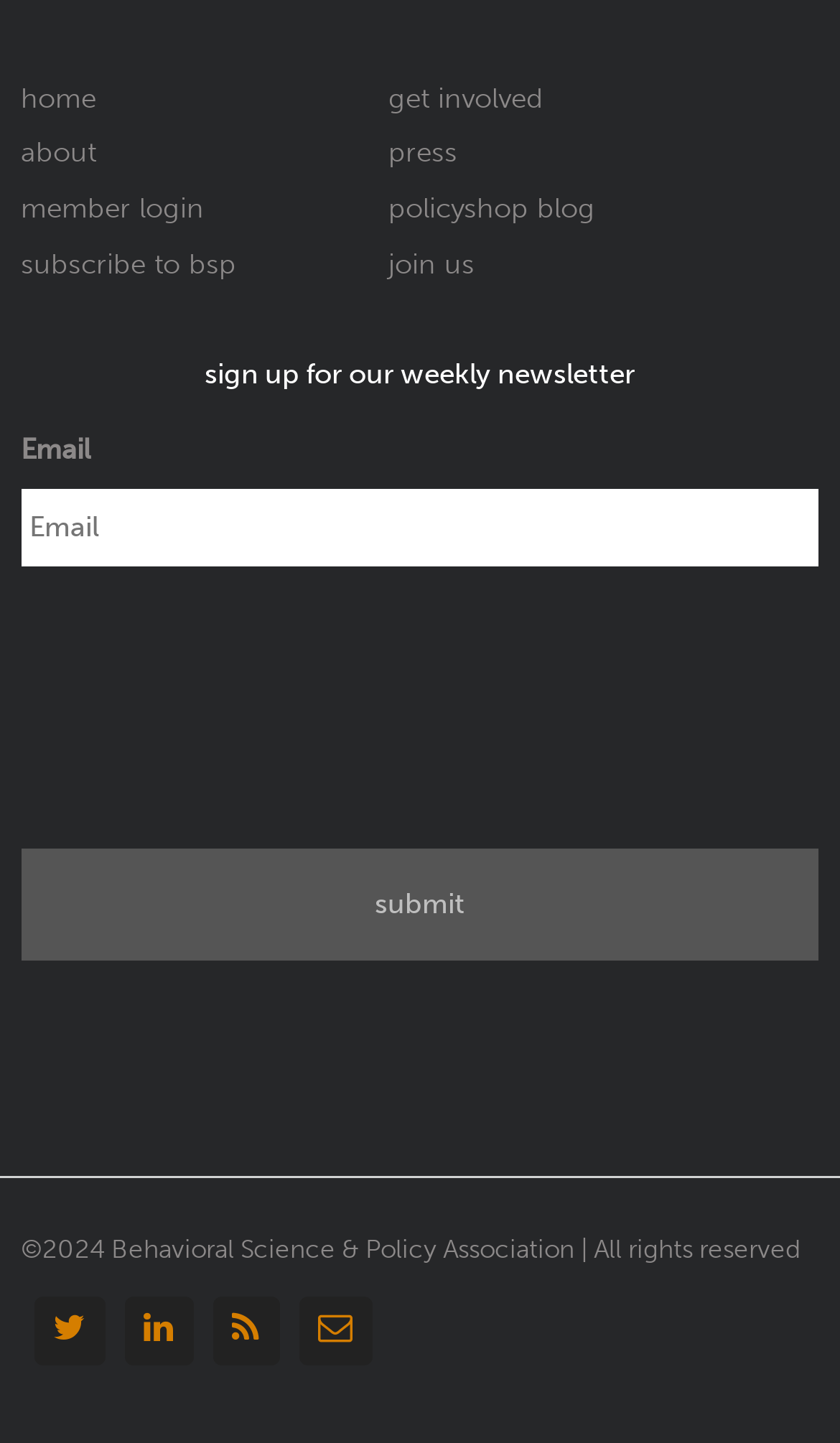Specify the bounding box coordinates of the element's region that should be clicked to achieve the following instruction: "view Terms". The bounding box coordinates consist of four float numbers between 0 and 1, in the format [left, top, right, bottom].

None